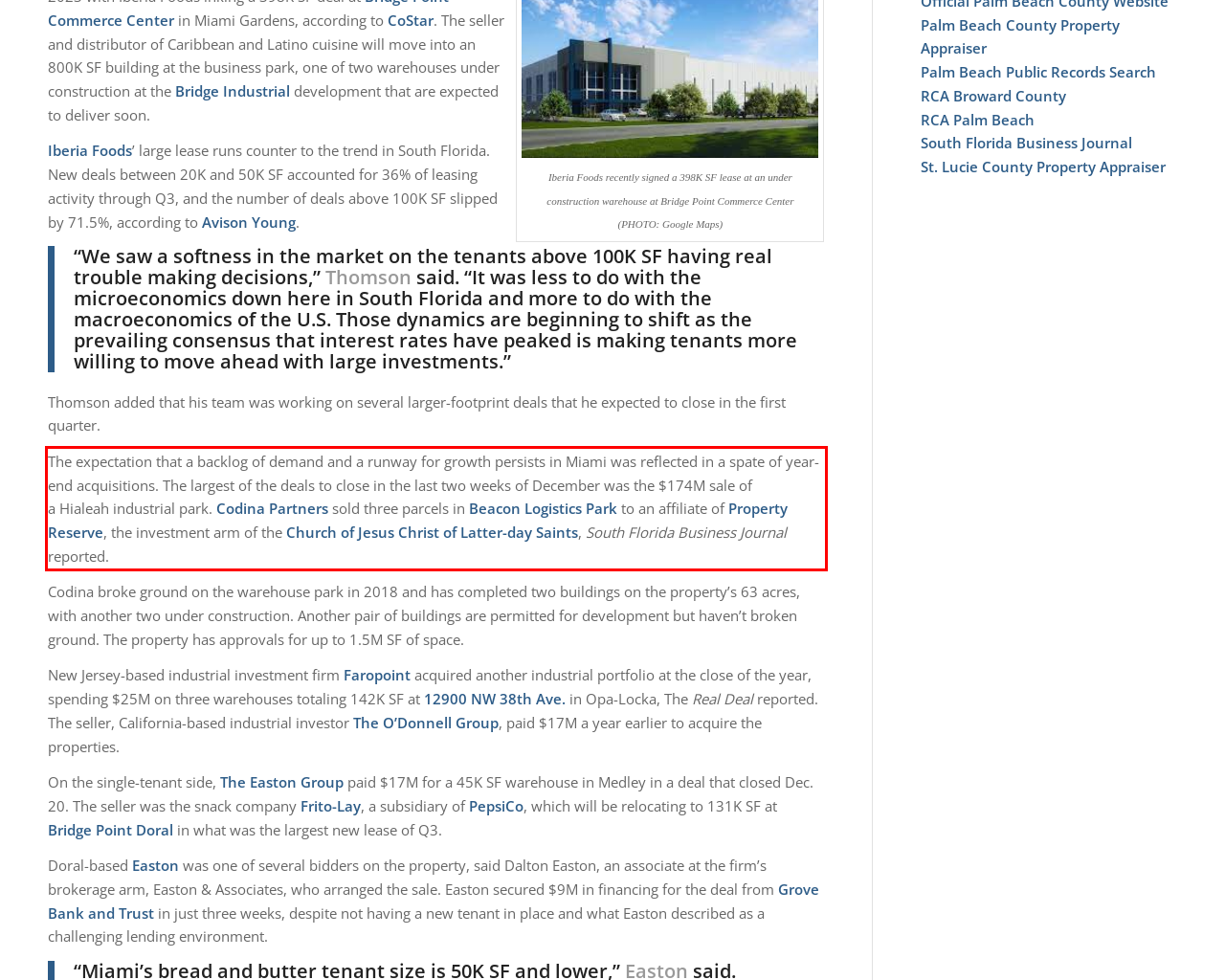You have a screenshot with a red rectangle around a UI element. Recognize and extract the text within this red bounding box using OCR.

The expectation that a backlog of demand and a runway for growth persists in Miami was reflected in a spate of year-end acquisitions. The largest of the deals to close in the last two weeks of December was the $174M sale of a Hialeah industrial park. Codina Partners sold three parcels in Beacon Logistics Park to an affiliate of Property Reserve, the investment arm of the Church of Jesus Christ of Latter-day Saints, South Florida Business Journal reported.